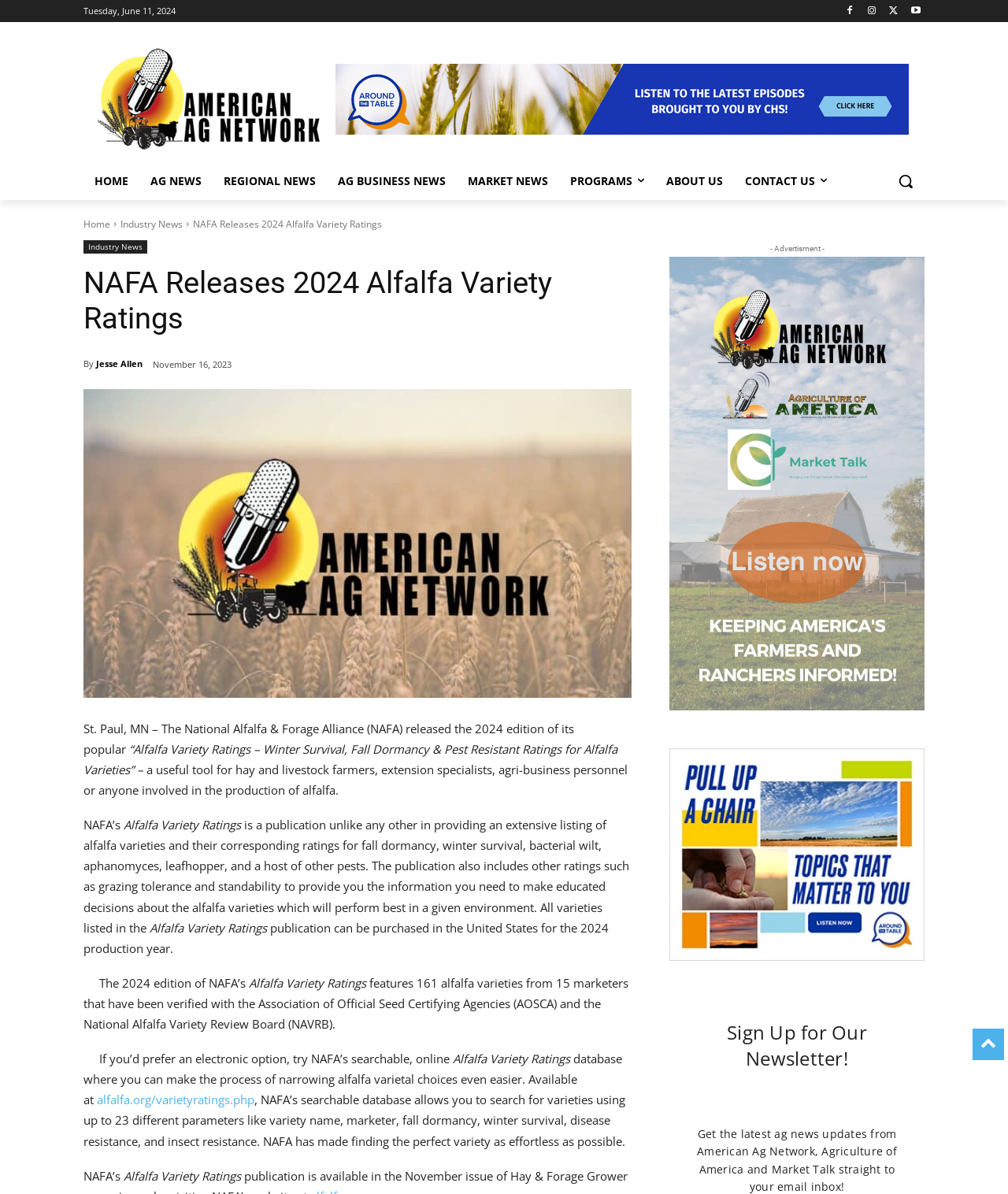Offer a meticulous description of the webpage's structure and content.

The webpage is about the National Alfalfa & Forage Alliance (NAFA) releasing the 2024 edition of its popular "Alfalfa Variety Ratings" publication. At the top of the page, there is a logo and a navigation menu with links to "HOME", "AG NEWS", "REGIONAL NEWS", "AG BUSINESS NEWS", "MARKET NEWS", "PROGRAMS", "ABOUT US", and "CONTACT US". 

Below the navigation menu, there is a search button and a section with a heading "NAFA Releases 2024 Alfalfa Variety Ratings". This section contains an article about the publication, which provides ratings for alfalfa varieties based on factors such as winter survival, fall dormancy, and pest resistance. The article mentions that the publication is a useful tool for hay and livestock farmers, extension specialists, and agri-business personnel.

The article is divided into several paragraphs, with some of them containing links to external sources. There are also images and icons scattered throughout the page, including a logo, social media icons, and an image related to the article.

On the right side of the page, there are several advertisements, including a banner ad and a section promoting the American Ag Network, Agriculture of America, and Market Talk. At the bottom of the page, there is a call-to-action to sign up for a newsletter to receive the latest ag news updates.